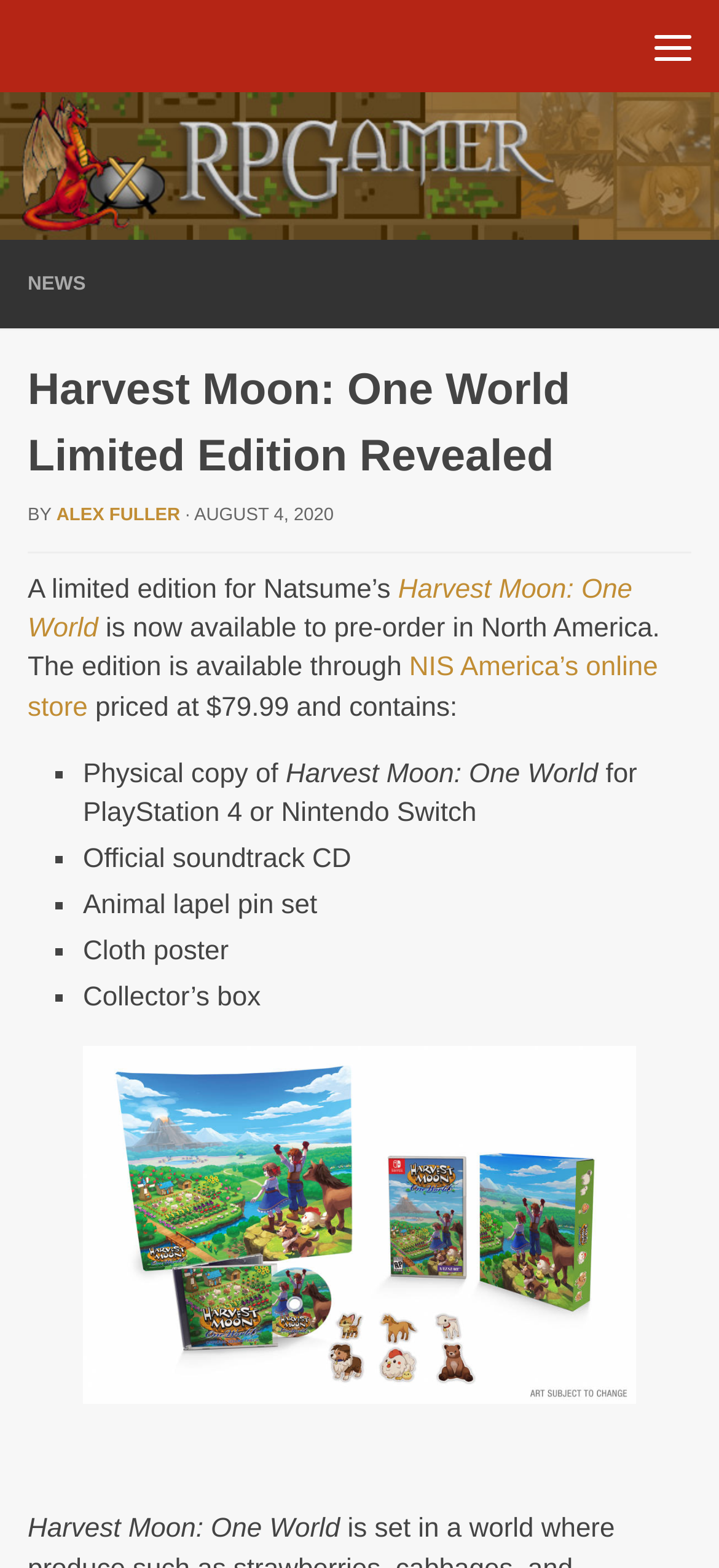Using the element description: "Skip to content", determine the bounding box coordinates. The coordinates should be in the format [left, top, right, bottom], with values between 0 and 1.

[0.01, 0.005, 0.35, 0.055]